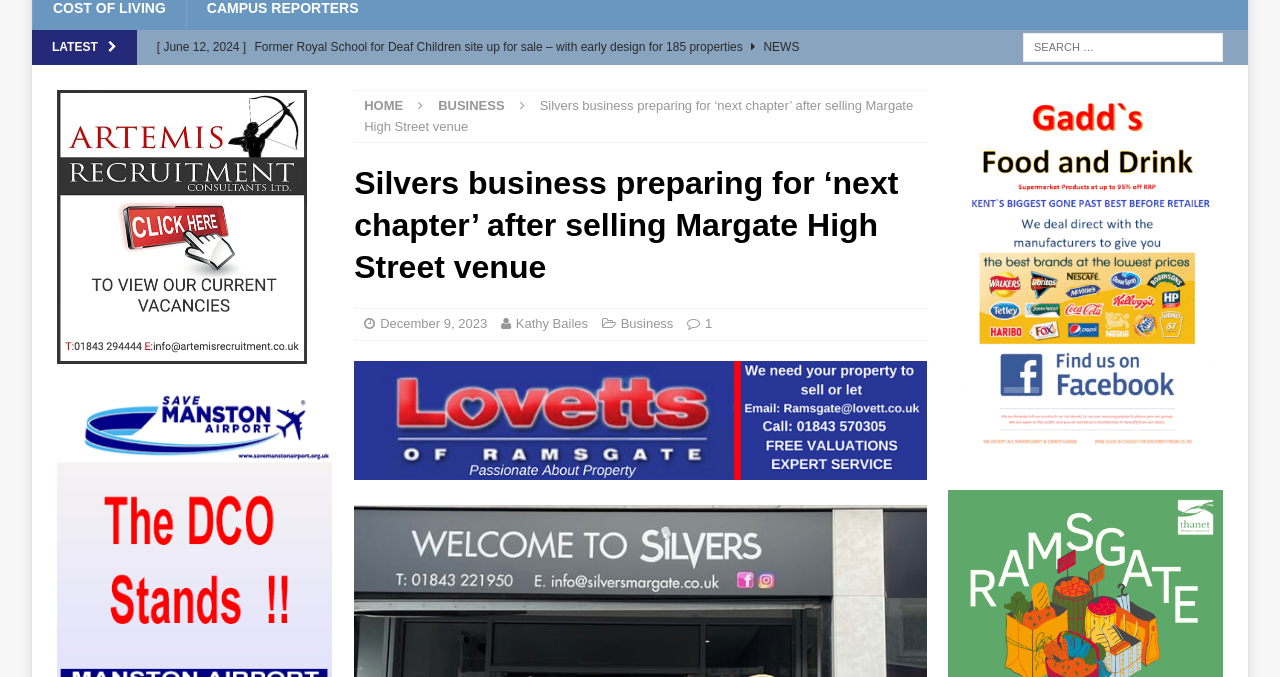Using the information from the screenshot, answer the following question thoroughly:
What is the category of the news article about Champion gymnast Danny Crouch?

I found the link '[ June 11, 2024 ] Champion gymnast Danny Crouch inspires Chilton children  EDUCATION' and noticed that it has a category label 'EDUCATION' at the end, which indicates the category of the news article.